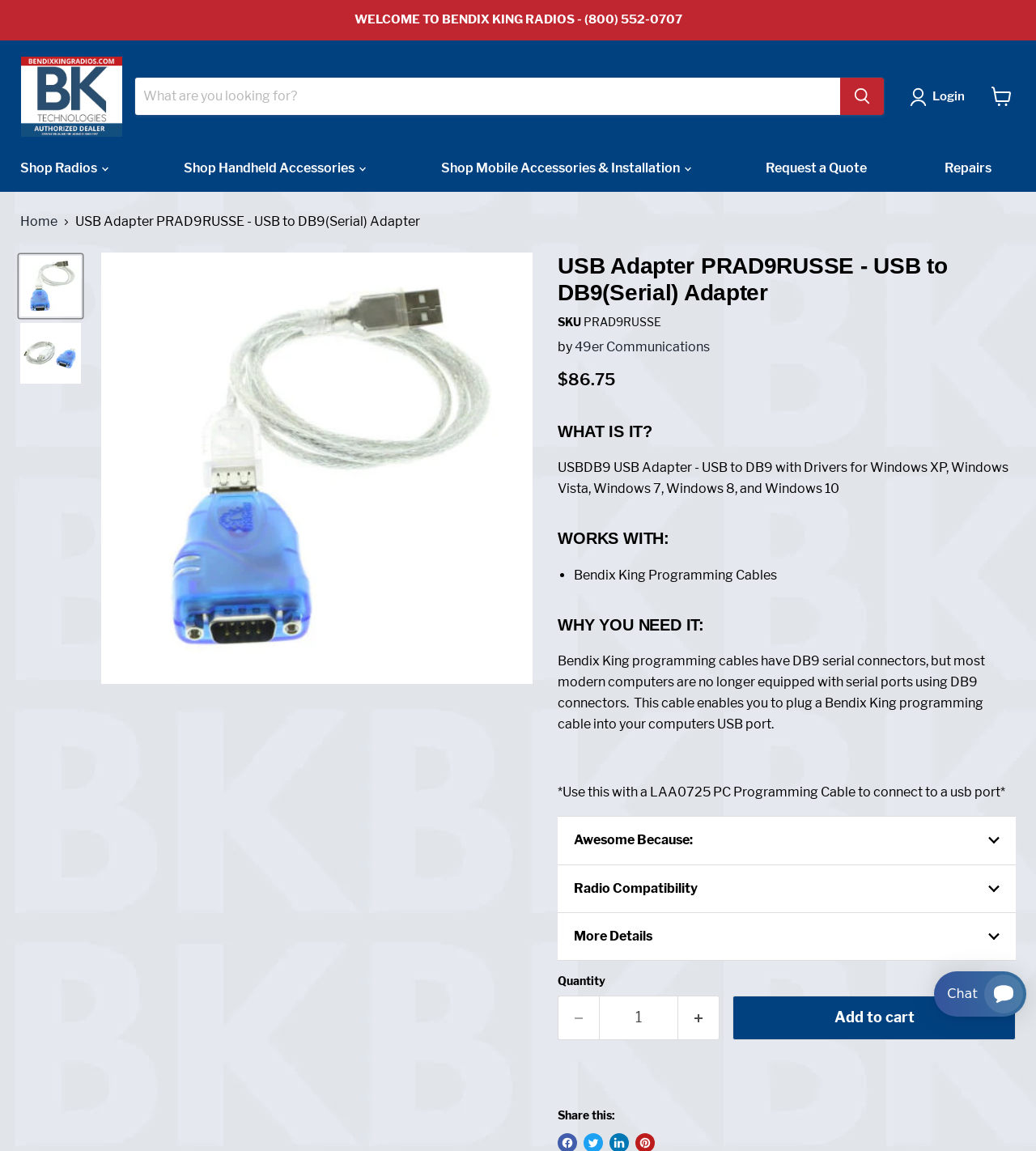Respond to the following question with a brief word or phrase:
What operating systems are the drivers compatible with?

Windows XP, Vista, 7, 8, and 10